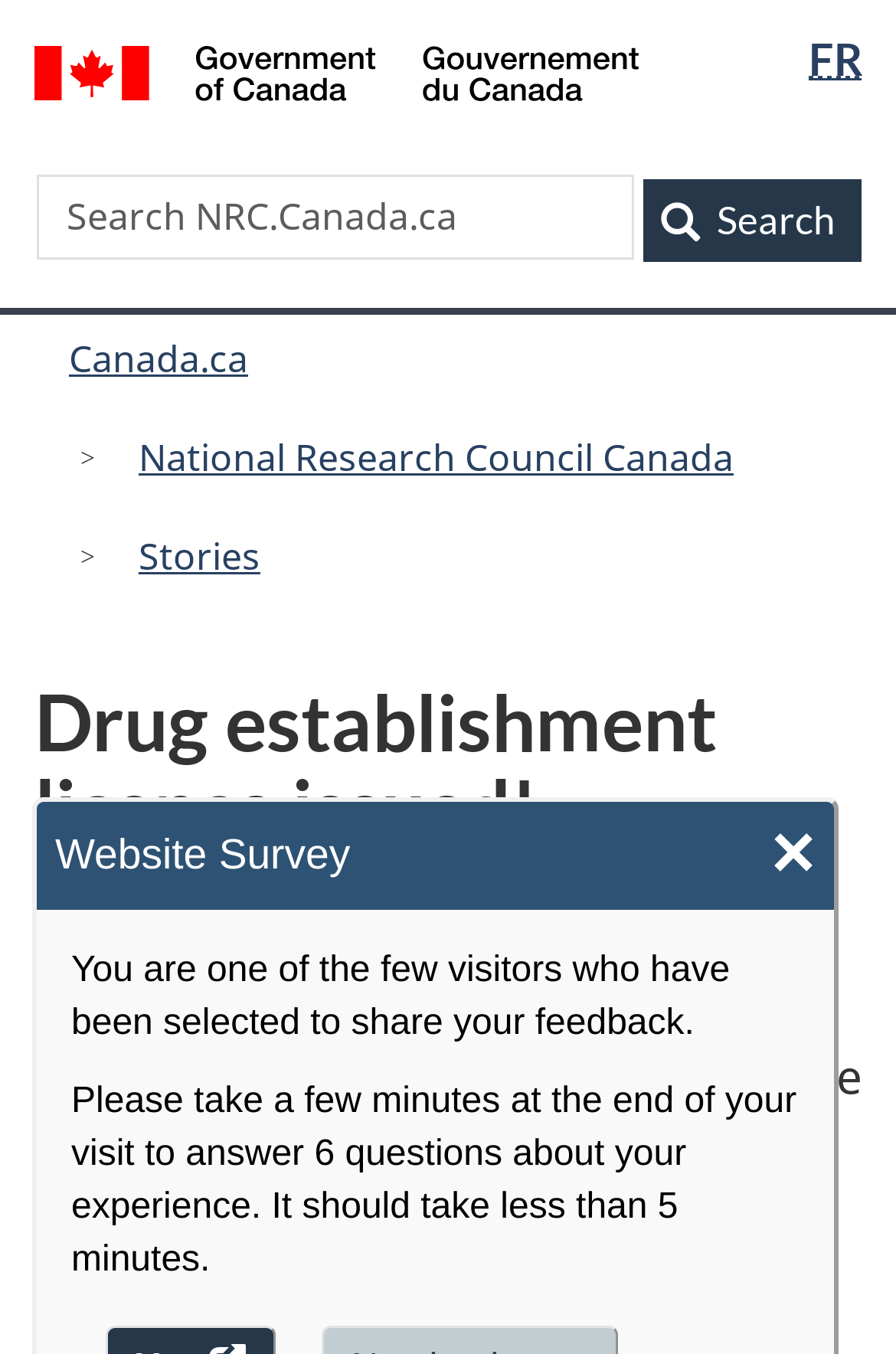What is the location mentioned in the webpage?
Look at the image and respond with a one-word or short-phrase answer.

Ottawa, Ontario